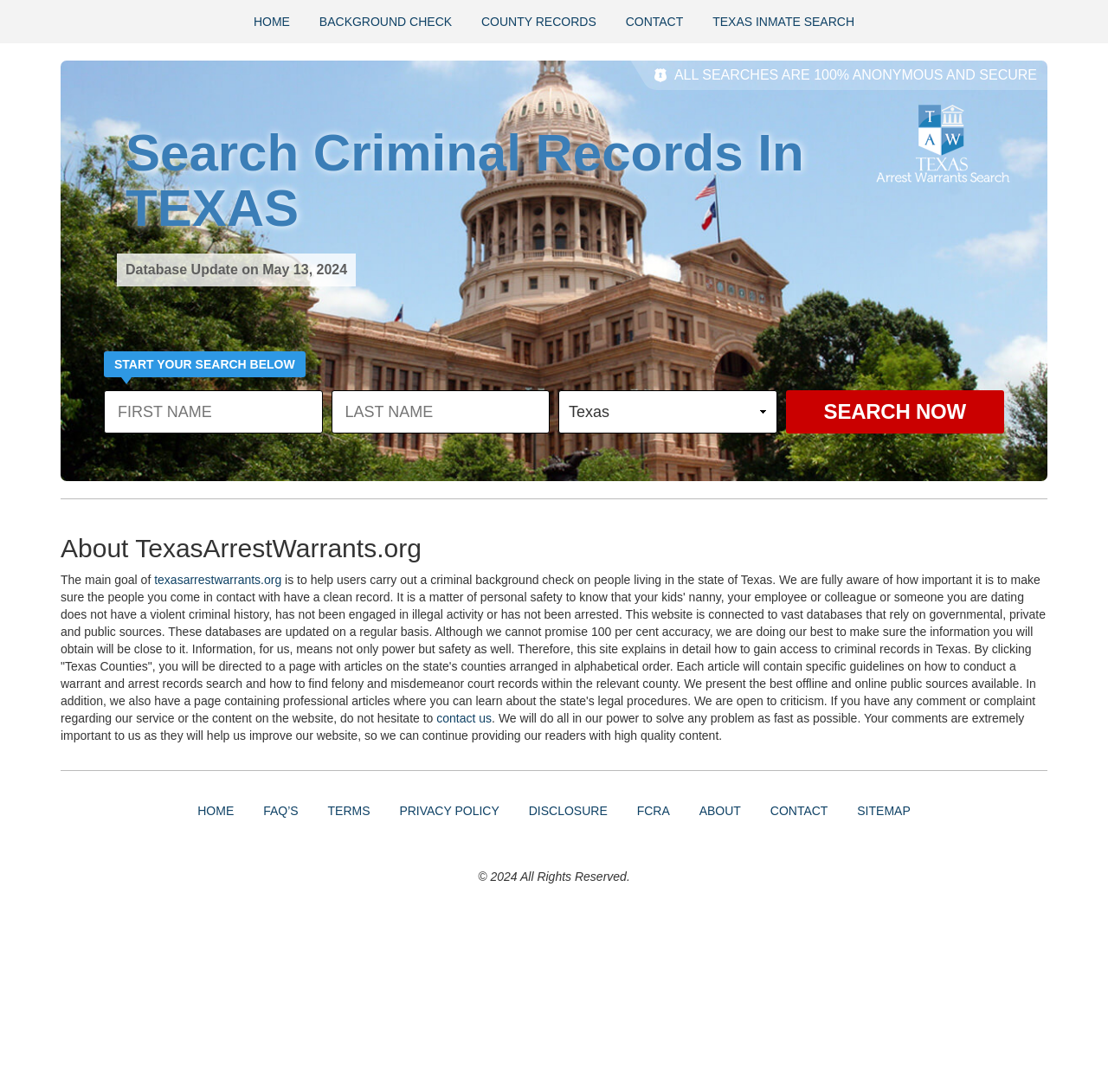Please find the bounding box coordinates of the element that needs to be clicked to perform the following instruction: "Check the database update". The bounding box coordinates should be four float numbers between 0 and 1, represented as [left, top, right, bottom].

[0.113, 0.24, 0.313, 0.254]